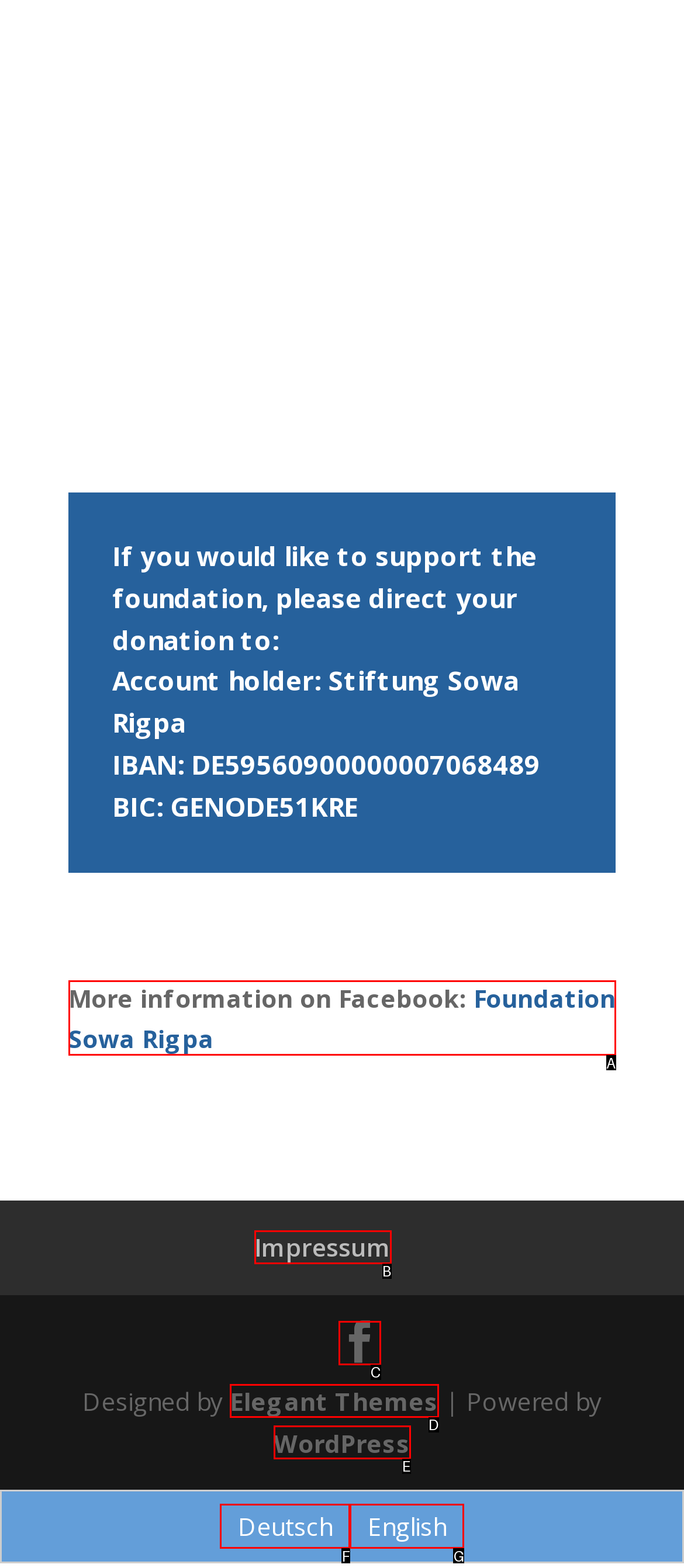Given the description: General, select the HTML element that best matches it. Reply with the letter of your chosen option.

None